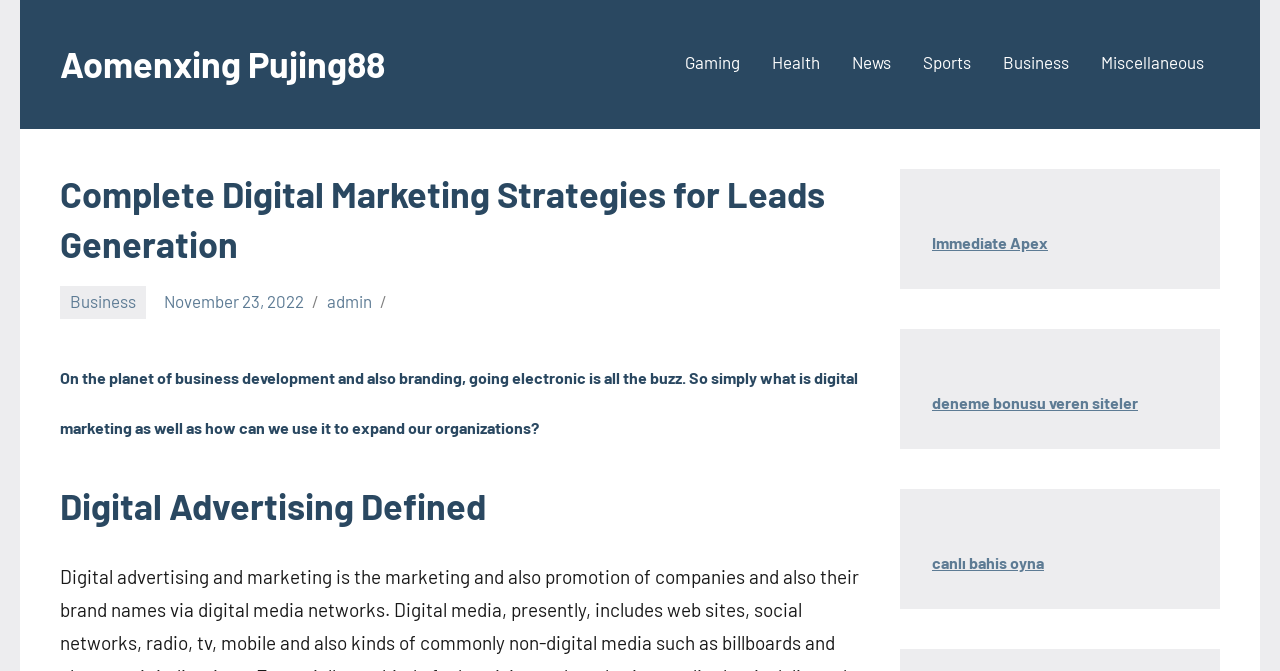Explain the contents of the webpage comprehensively.

The webpage is about digital marketing strategies for lead generation, with a focus on the company Aomenxing Pujing88. At the top left, there is a link to the company's name. Below it, there is a primary navigation menu with six links: Gaming, Health, News, Sports, Business, and Miscellaneous. These links are aligned horizontally and take up most of the top section of the page.

Below the navigation menu, there is a header section with a heading that repeats the title of the webpage. To the right of the heading, there are three links: Business, a date (November 23, 2022), and a link to the author "admin".

The main content of the page is divided into two sections. The first section has a heading "Content" and contains a paragraph of text that introduces the concept of digital marketing and its importance in business development. The text is positioned in the top half of the page, aligned to the left.

The second section has a heading "Digital Advertising Defined" and is positioned below the first section. There are also three links on the right side of the page, aligned vertically: Immediate Apex, deneme bonusu veren siteler, and canlı bahis oyna. These links are positioned near the bottom of the page.